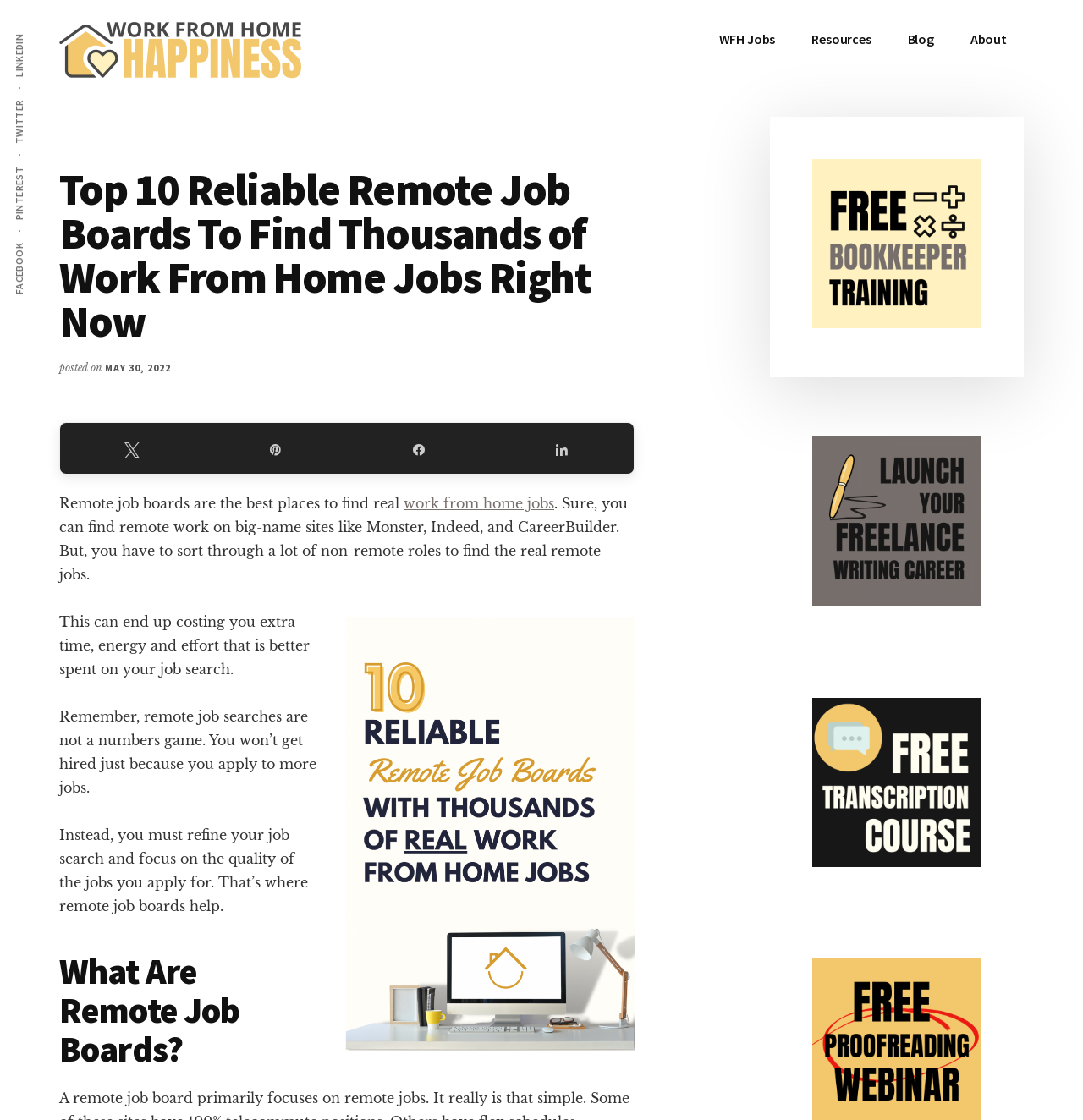Locate the bounding box coordinates of the element that should be clicked to fulfill the instruction: "Share on Twitter".

[0.009, 0.08, 0.026, 0.138]